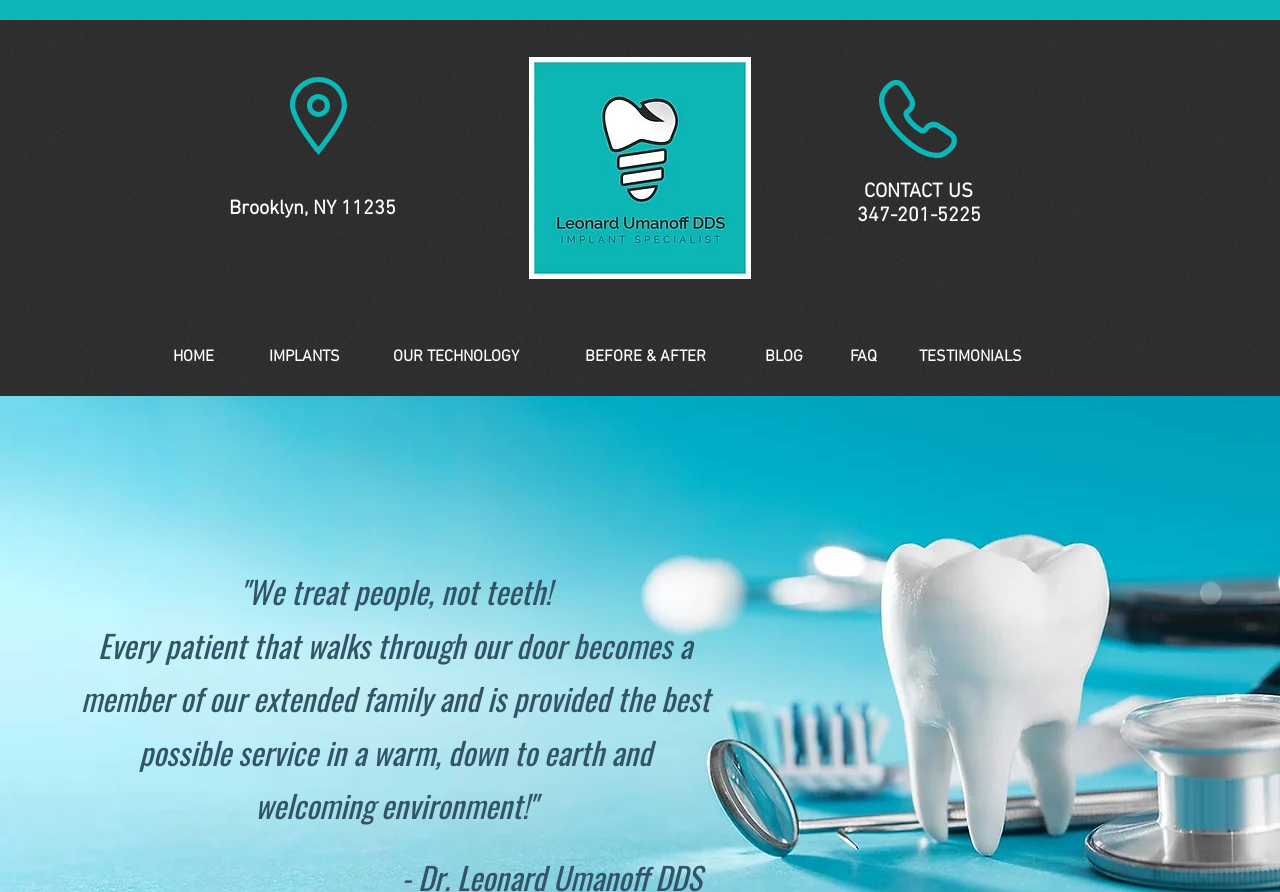Pinpoint the bounding box coordinates of the element to be clicked to execute the instruction: "Visit the IMPLANTS page".

[0.21, 0.389, 0.266, 0.411]